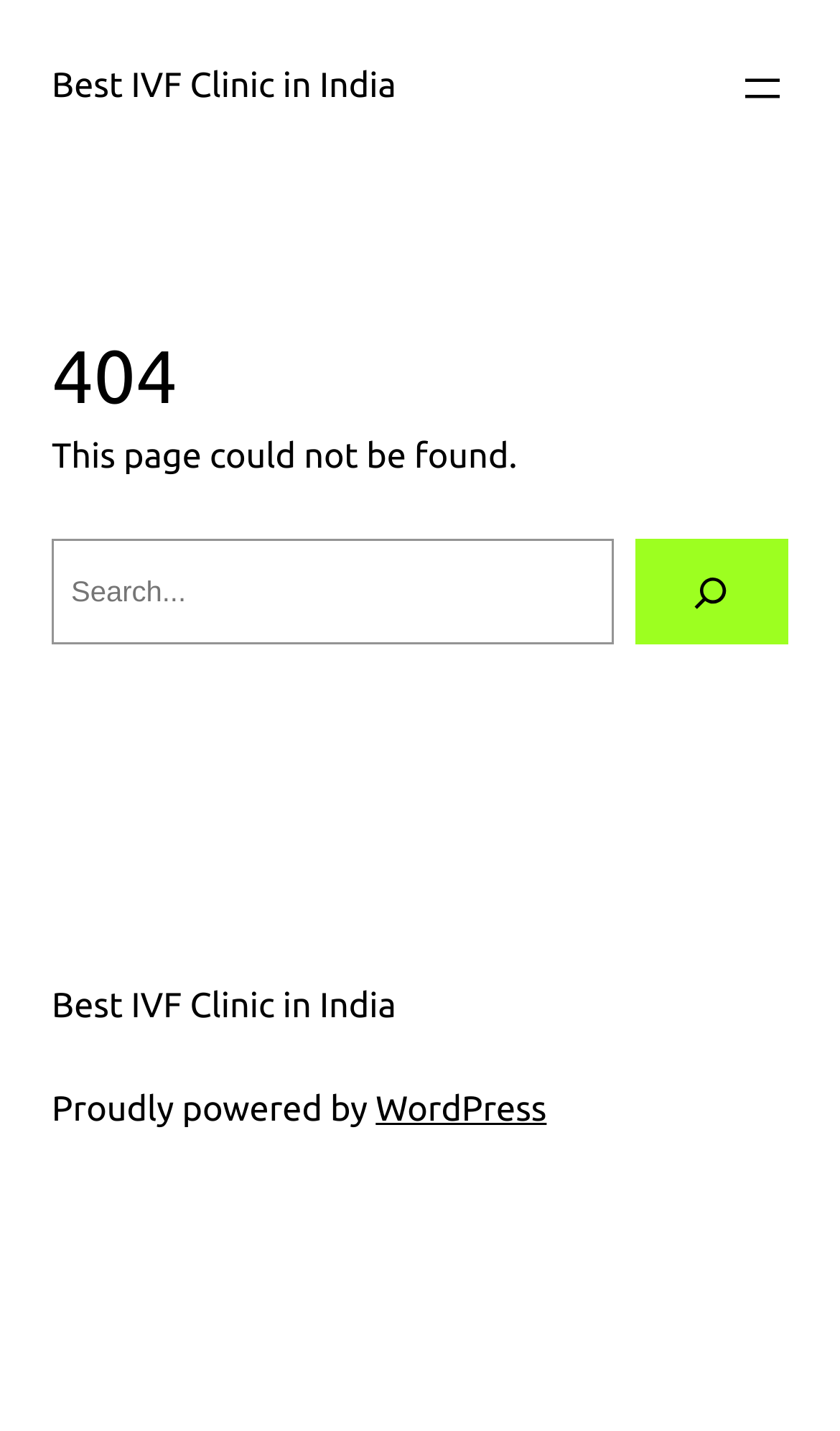Please study the image and answer the question comprehensively:
What is the error message on this page?

I found the error message by looking at the StaticText element with the text 'This page could not be found.' which is a child of the main element.